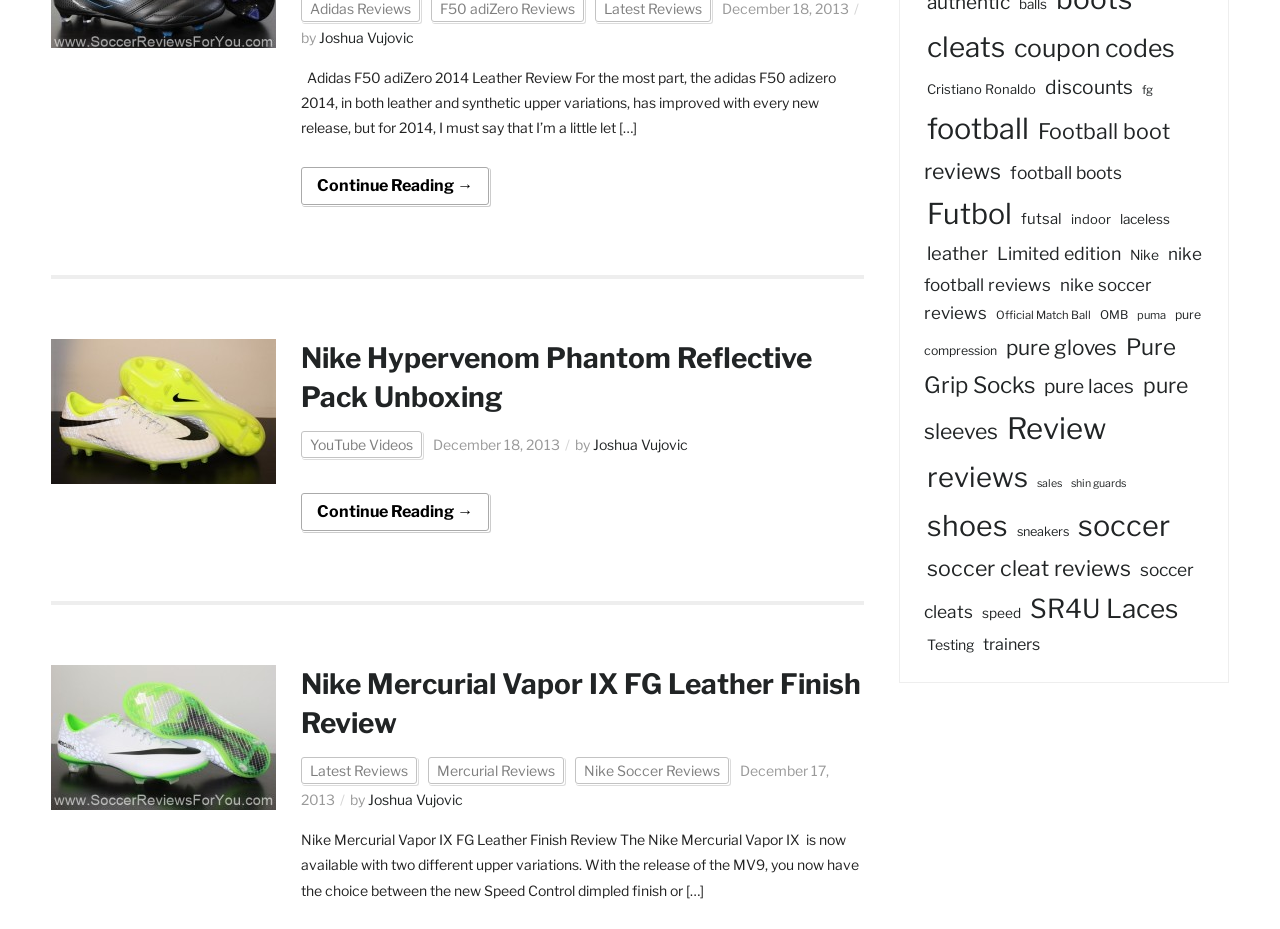How many items are in the 'cleats' category?
Respond to the question with a single word or phrase according to the image.

1,521 items